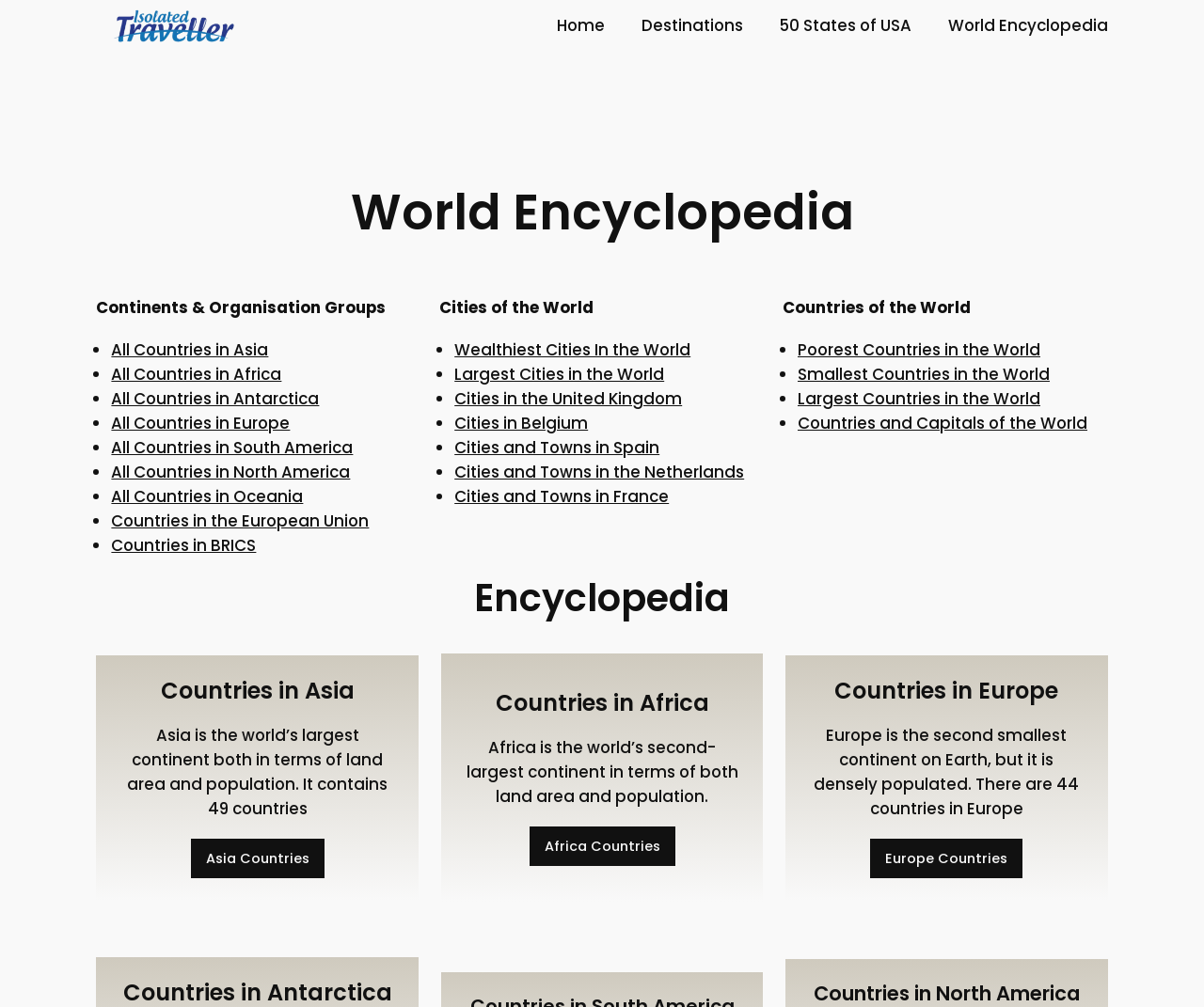Please pinpoint the bounding box coordinates for the region I should click to adhere to this instruction: "Learn about the countries in the European Union".

[0.092, 0.506, 0.307, 0.528]